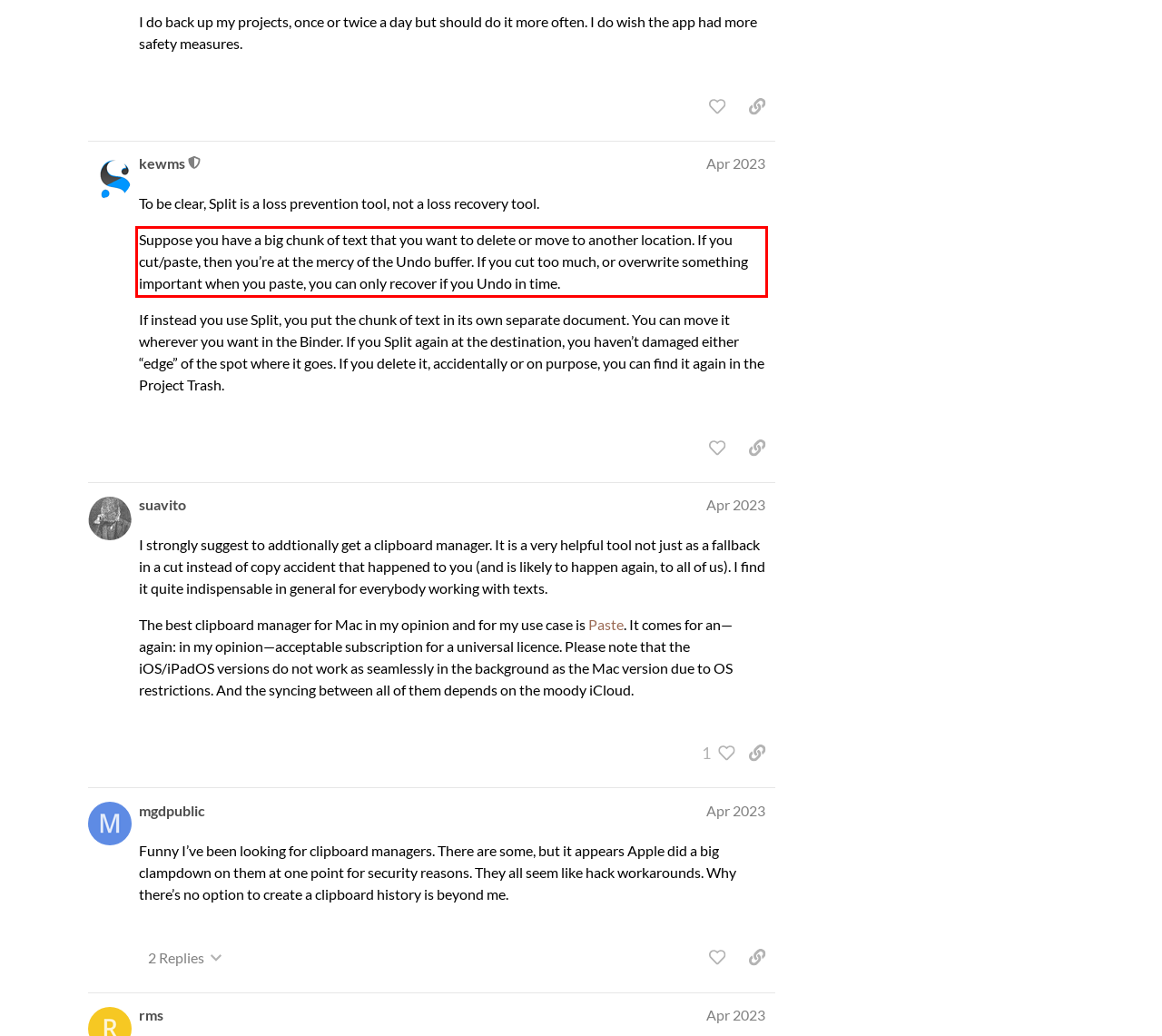Using the provided screenshot of a webpage, recognize the text inside the red rectangle bounding box by performing OCR.

Suppose you have a big chunk of text that you want to delete or move to another location. If you cut/paste, then you’re at the mercy of the Undo buffer. If you cut too much, or overwrite something important when you paste, you can only recover if you Undo in time.